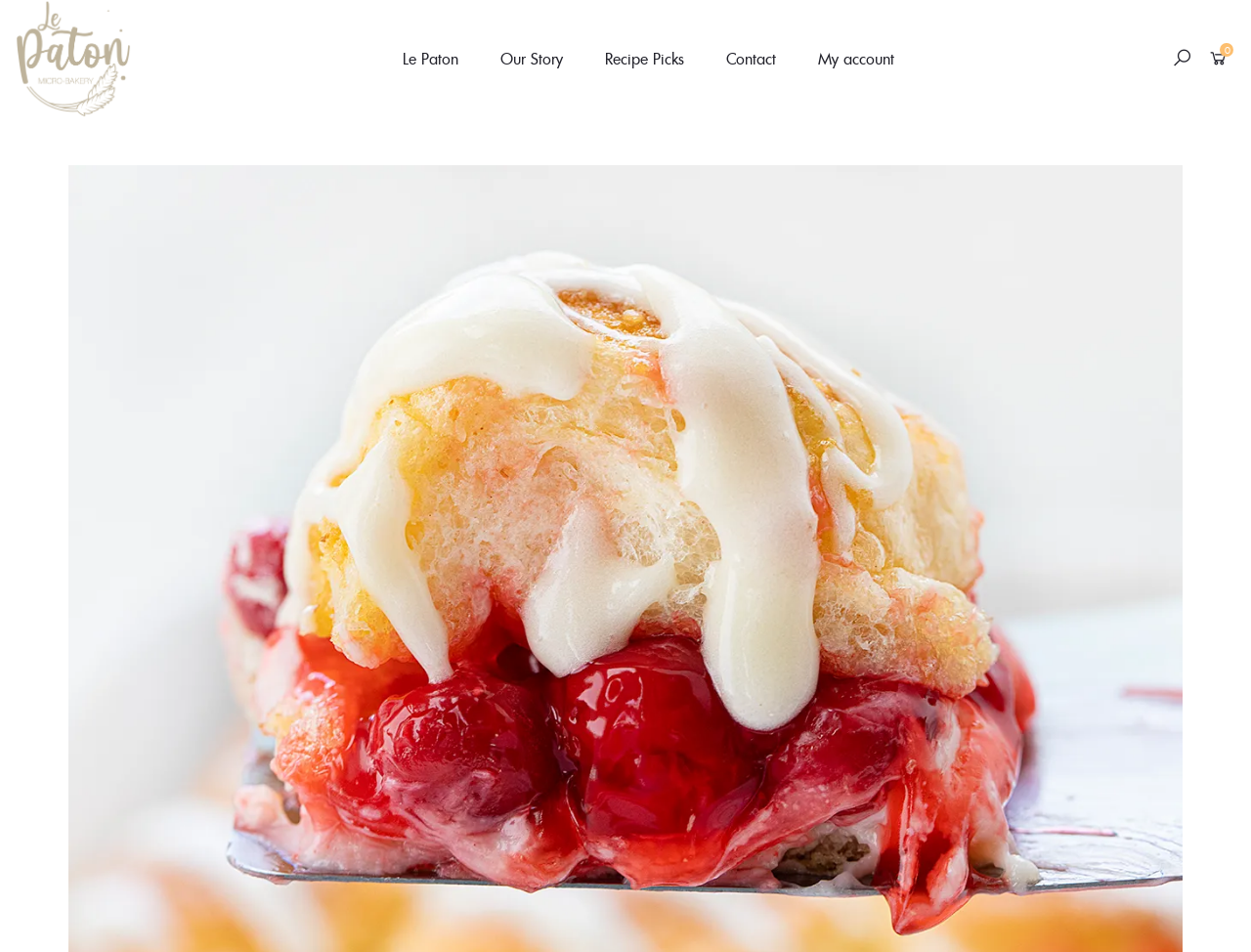Please identify the bounding box coordinates for the region that you need to click to follow this instruction: "view Our Story".

[0.385, 0.014, 0.464, 0.109]